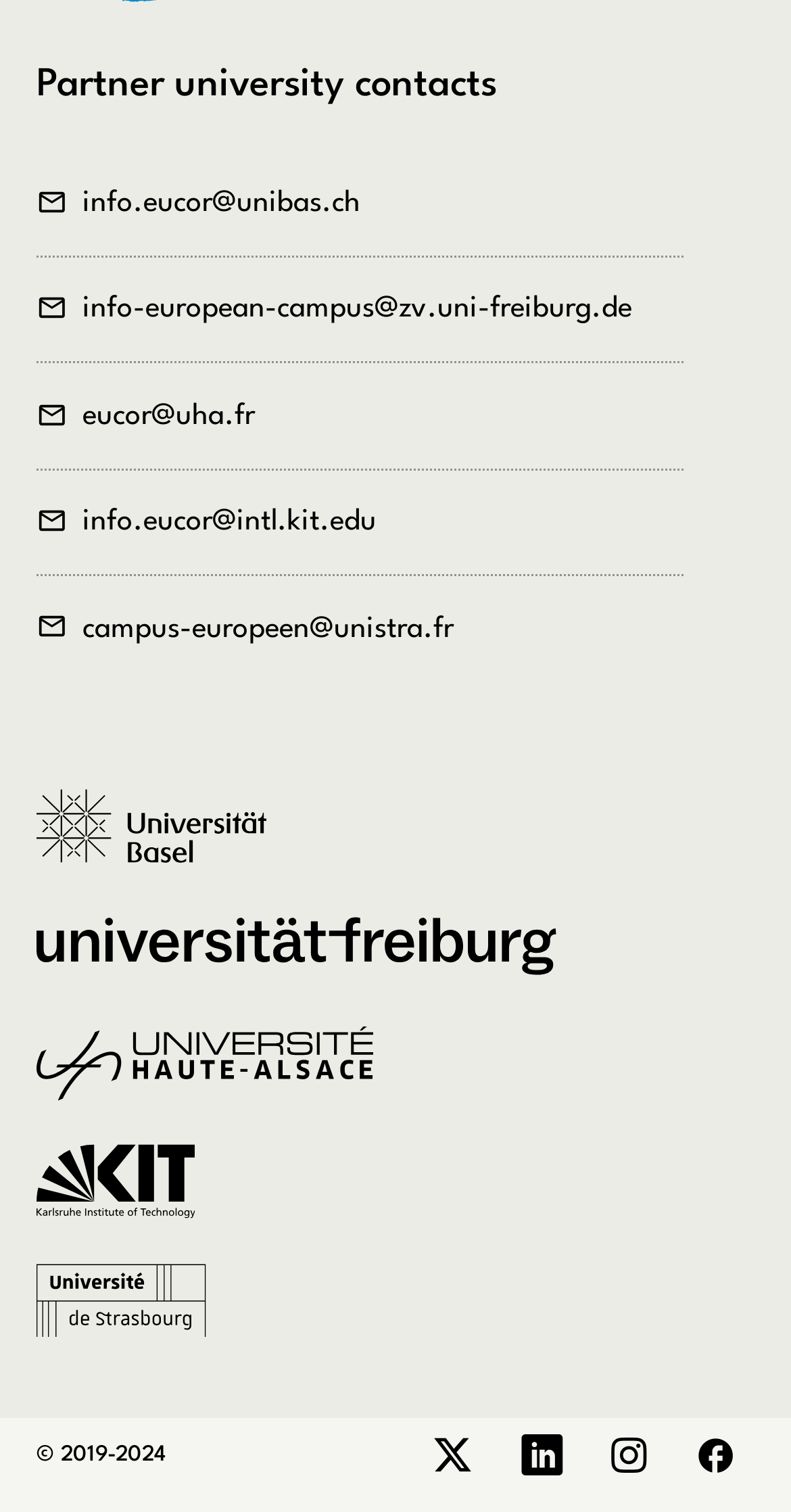What is the heading of the webpage?
Utilize the information in the image to give a detailed answer to the question.

The heading of the webpage is 'Partner university contacts' which is indicated by the element with the text 'Partner university contacts' at the top of the webpage.